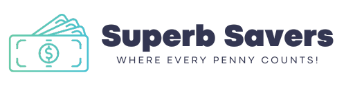Provide a short answer using a single word or phrase for the following question: 
What is the emphasis of the tagline?

Maximizing savings